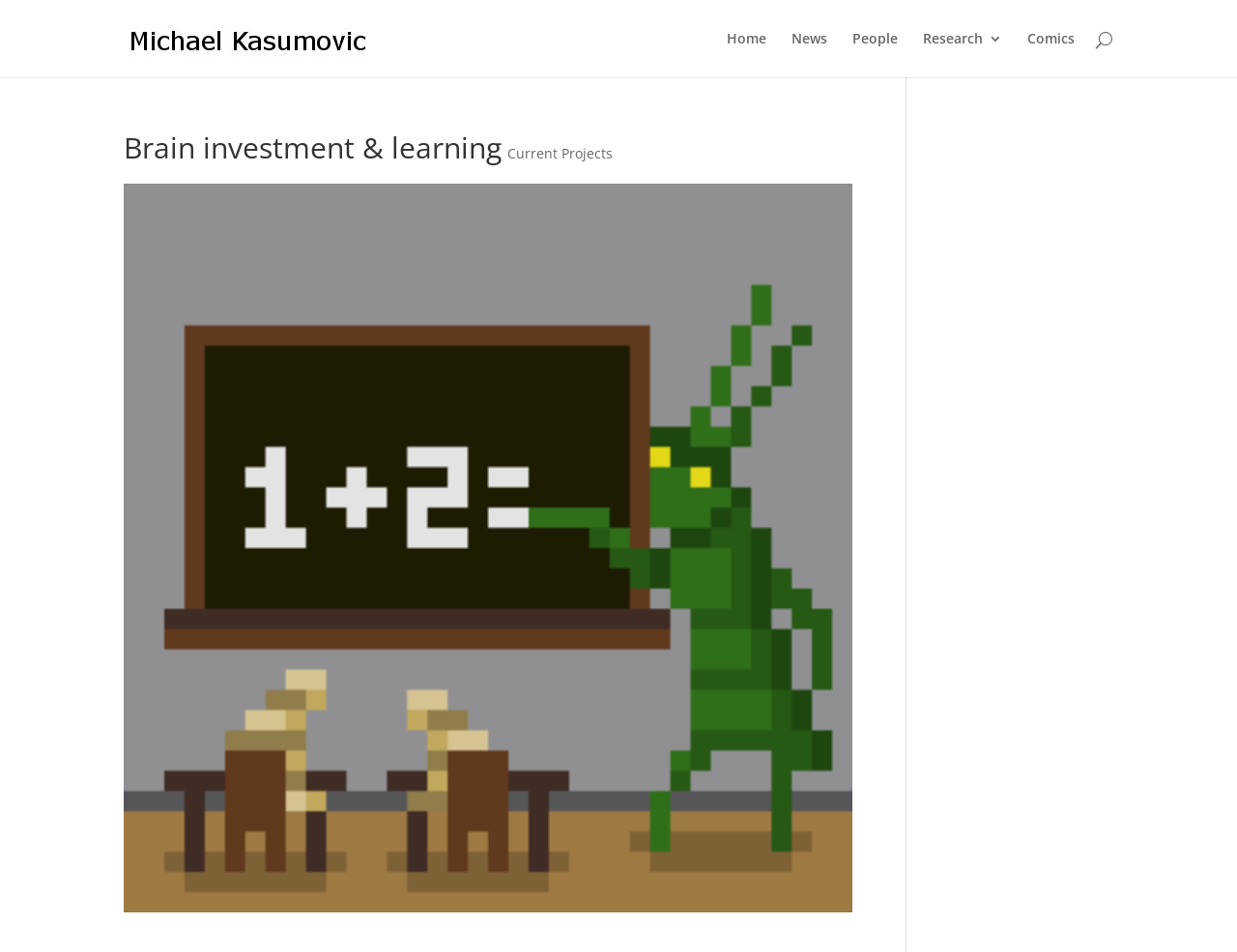Can you determine the main header of this webpage?

Brain investment & learning